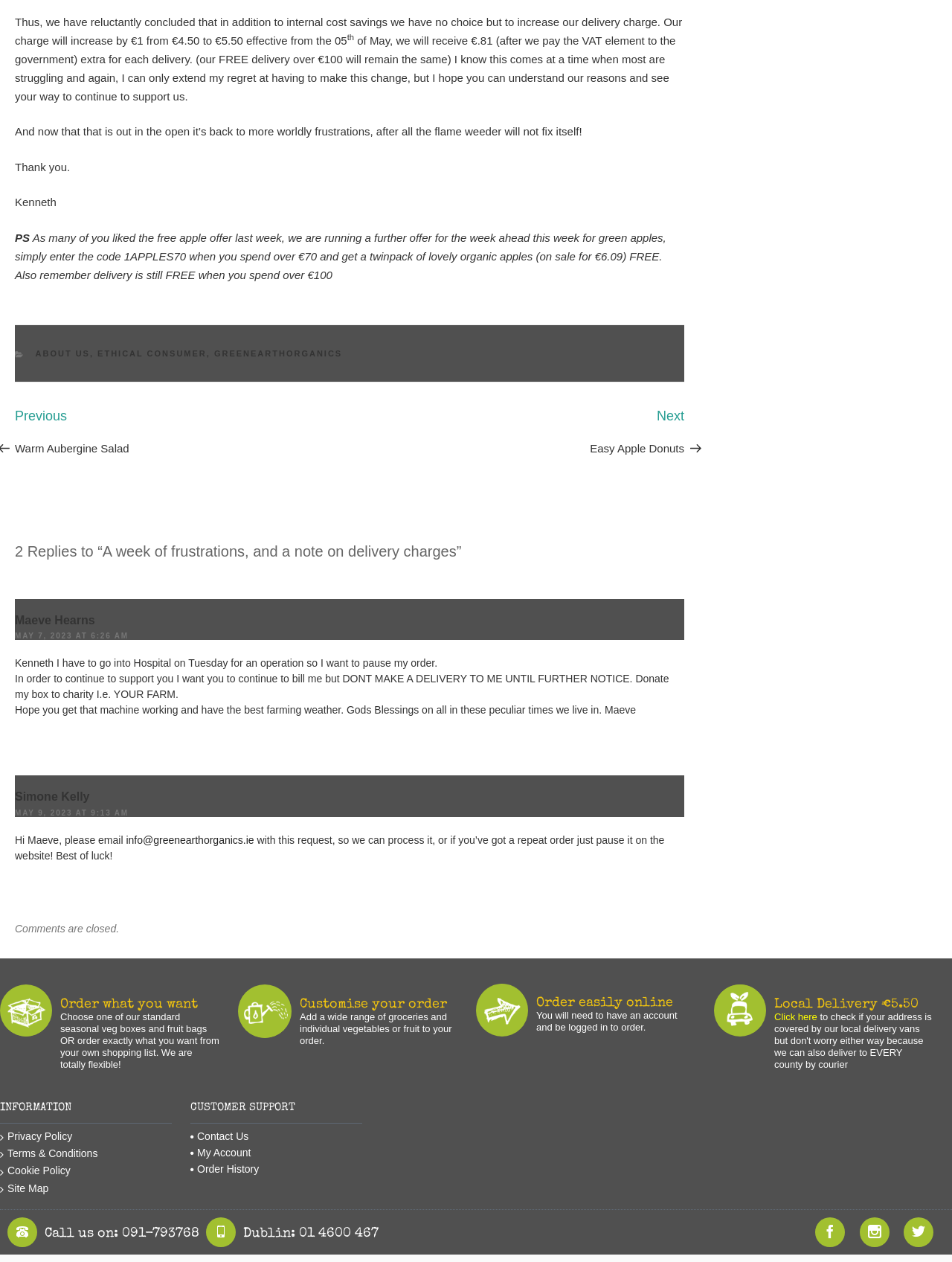Specify the bounding box coordinates of the element's region that should be clicked to achieve the following instruction: "Click on 'Next Post Easy Apple Donuts'". The bounding box coordinates consist of four float numbers between 0 and 1, in the format [left, top, right, bottom].

[0.367, 0.322, 0.719, 0.36]